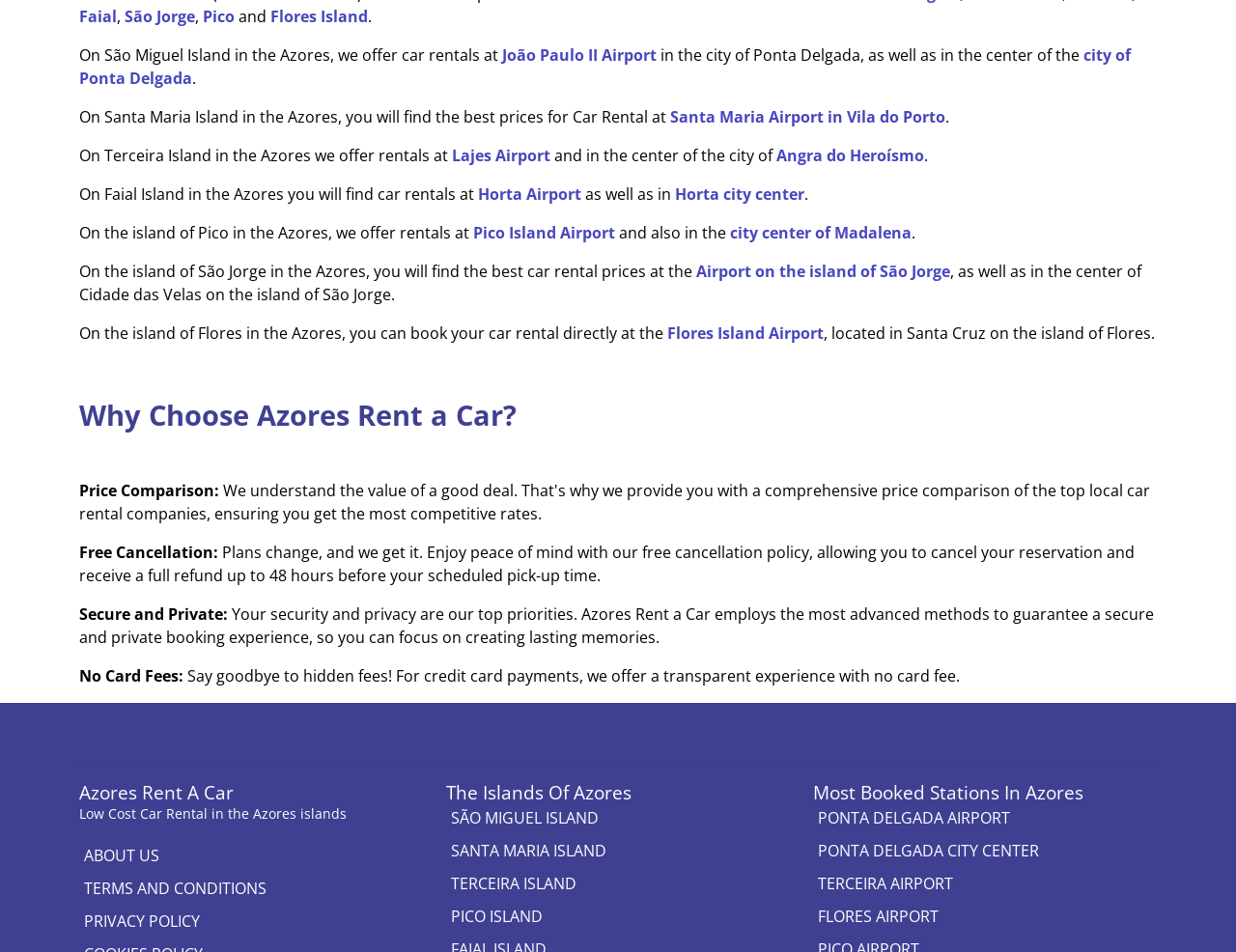What is the benefit of using a credit card for payment?
Please look at the screenshot and answer using one word or phrase.

No card fee